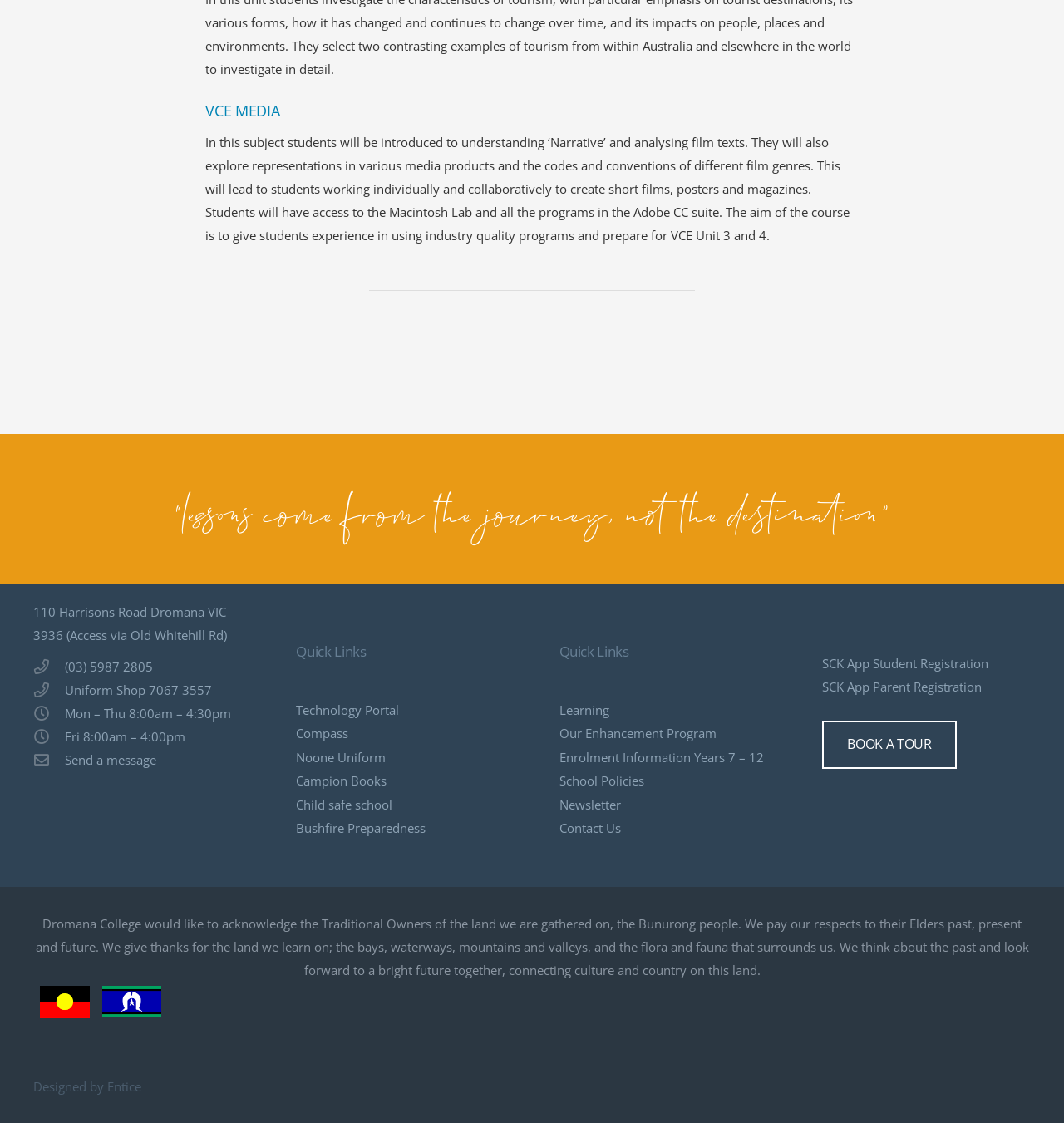Please indicate the bounding box coordinates for the clickable area to complete the following task: "Click the 'Child safe school' link". The coordinates should be specified as four float numbers between 0 and 1, i.e., [left, top, right, bottom].

[0.278, 0.709, 0.369, 0.724]